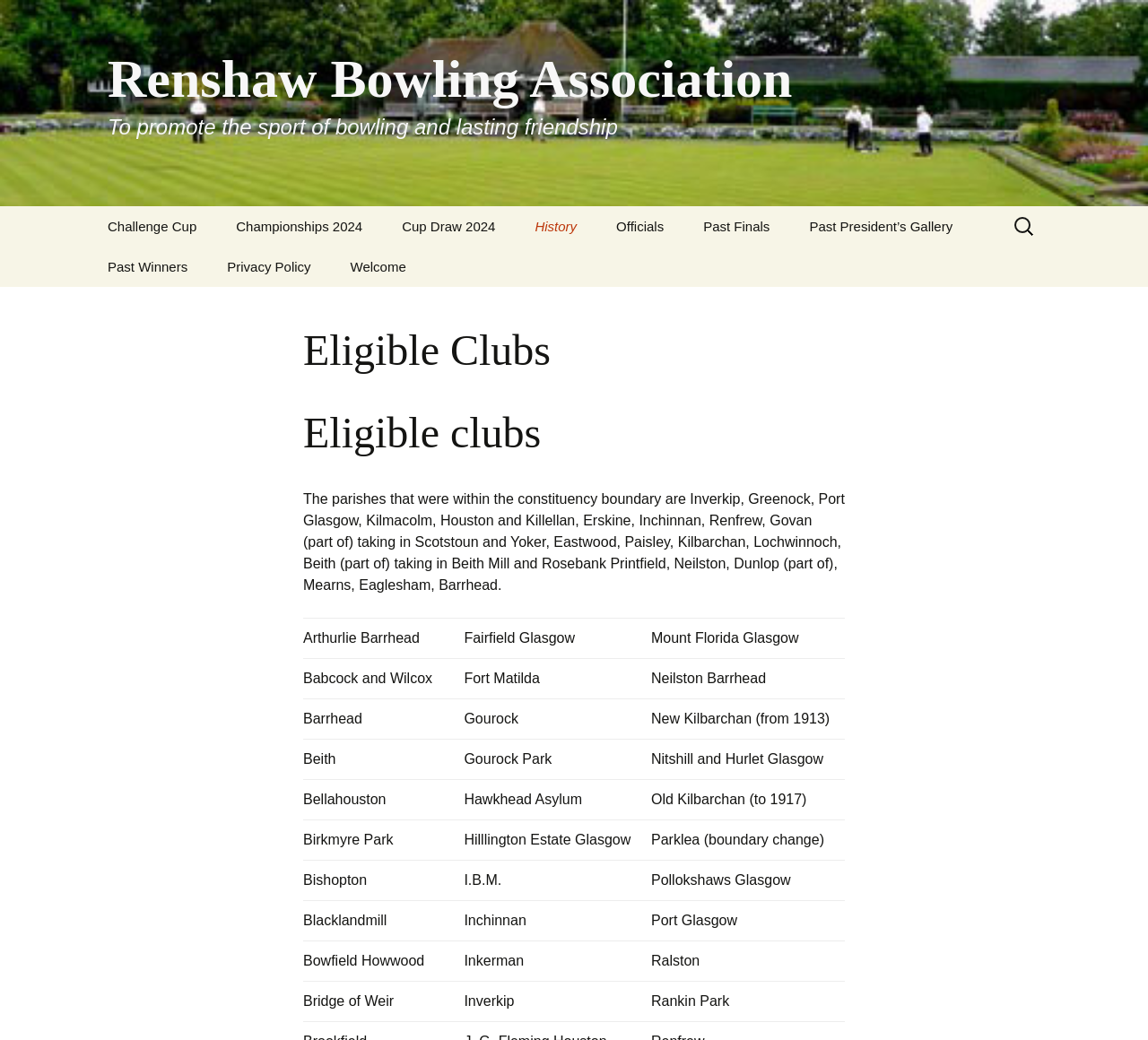Please identify the bounding box coordinates of the clickable element to fulfill the following instruction: "View Cup Results". The coordinates should be four float numbers between 0 and 1, i.e., [left, top, right, bottom].

[0.078, 0.237, 0.234, 0.276]